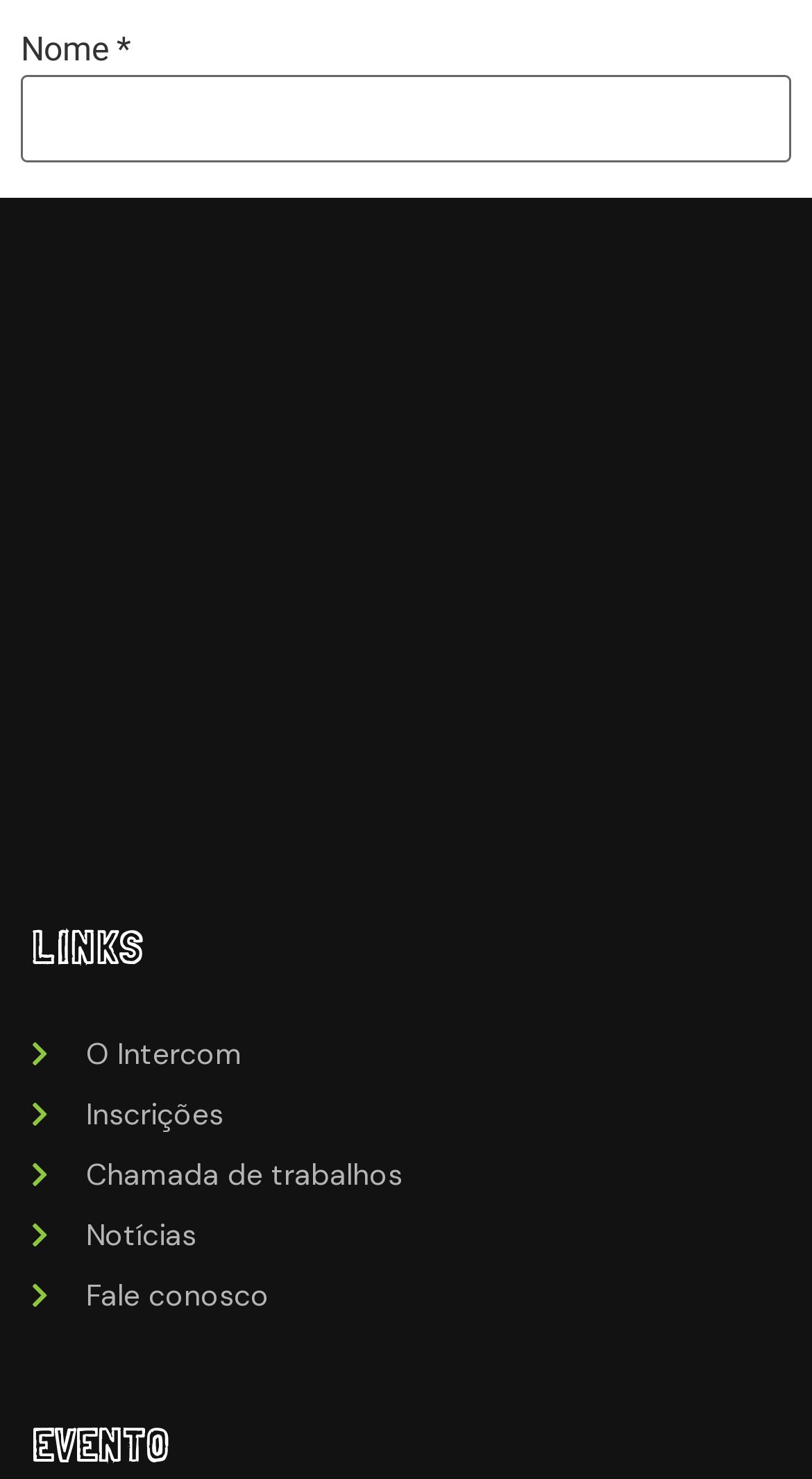Locate the bounding box coordinates of the element that should be clicked to execute the following instruction: "Click on the link to learn about American bobcat".

None